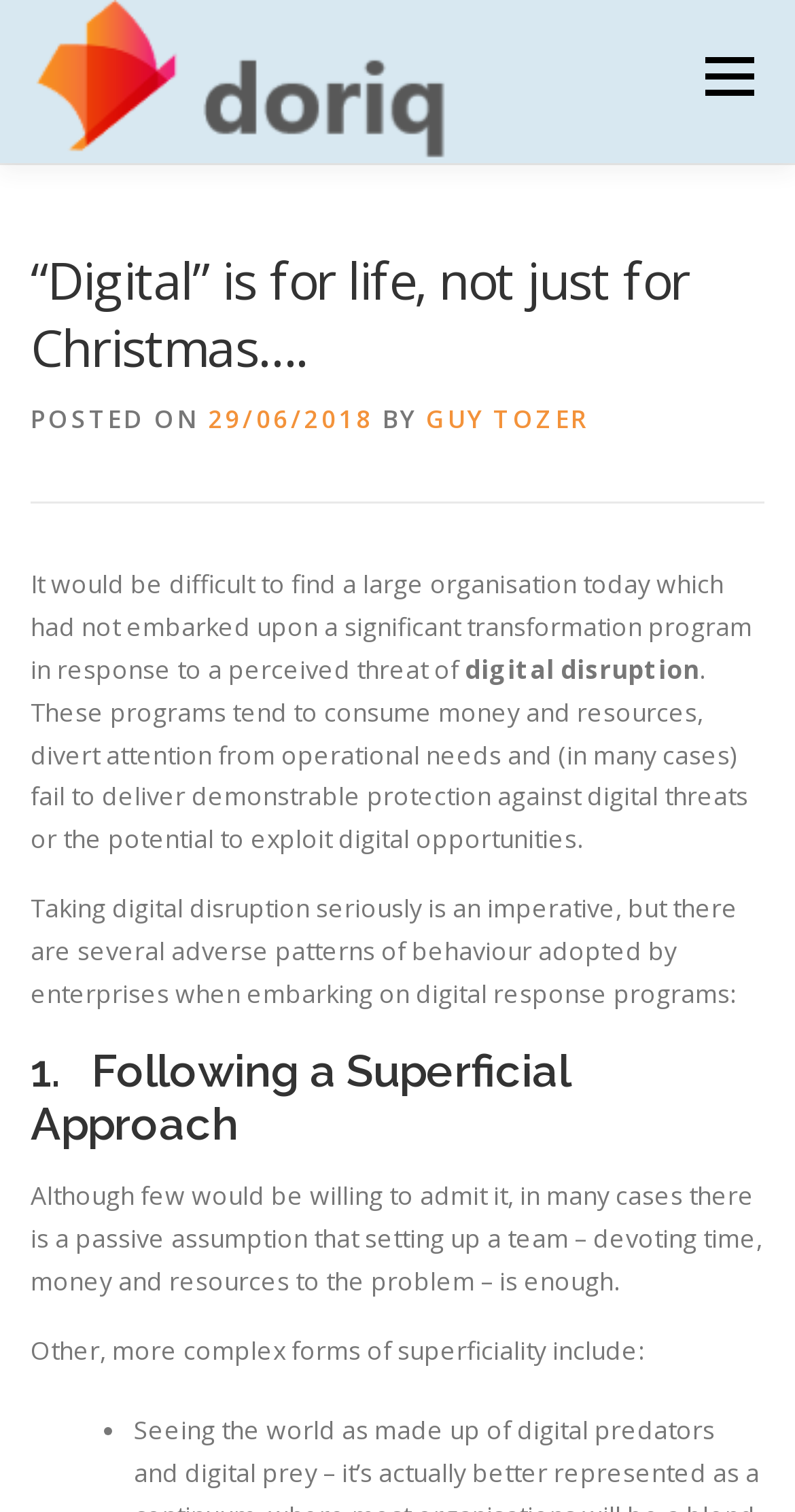Please identify the bounding box coordinates of the region to click in order to complete the given instruction: "Explore the OUR OFFERINGS section". The coordinates should be four float numbers between 0 and 1, i.e., [left, top, right, bottom].

[0.544, 0.108, 0.921, 0.209]